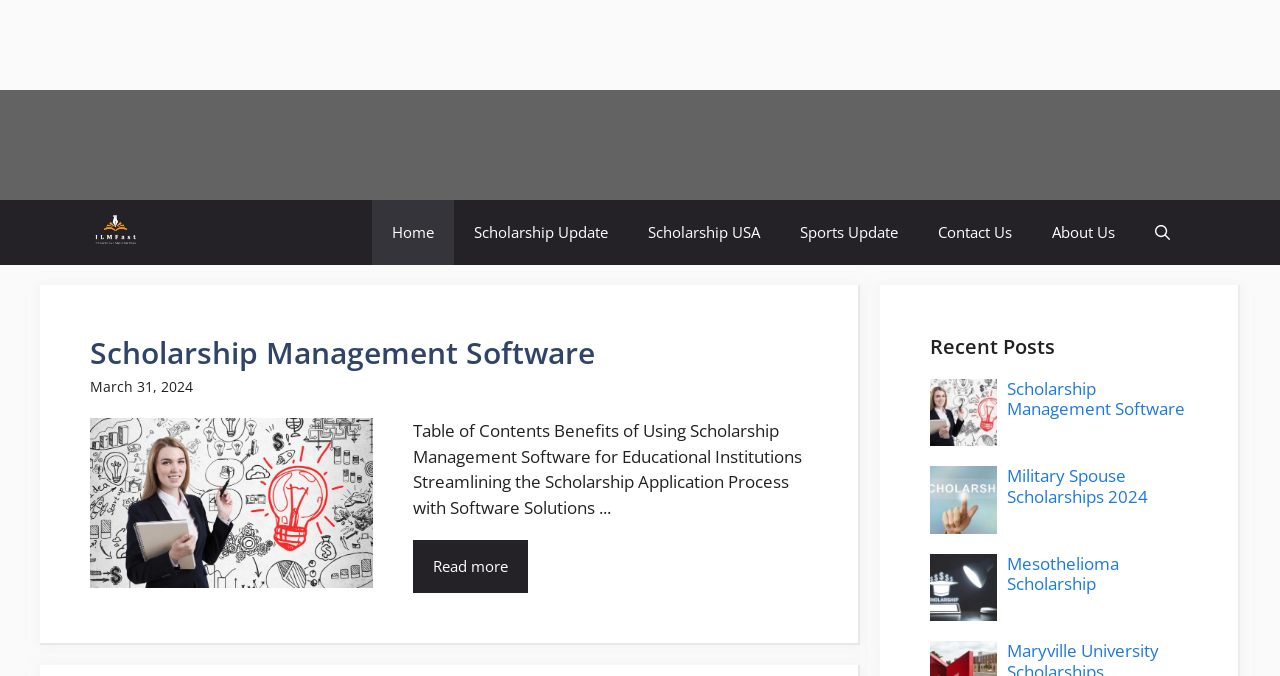What is the date mentioned on the webpage?
Give a detailed and exhaustive answer to the question.

The date 'March 31, 2024' is mentioned on the webpage, which is likely the publication date of one of the articles or the last update date of the webpage.